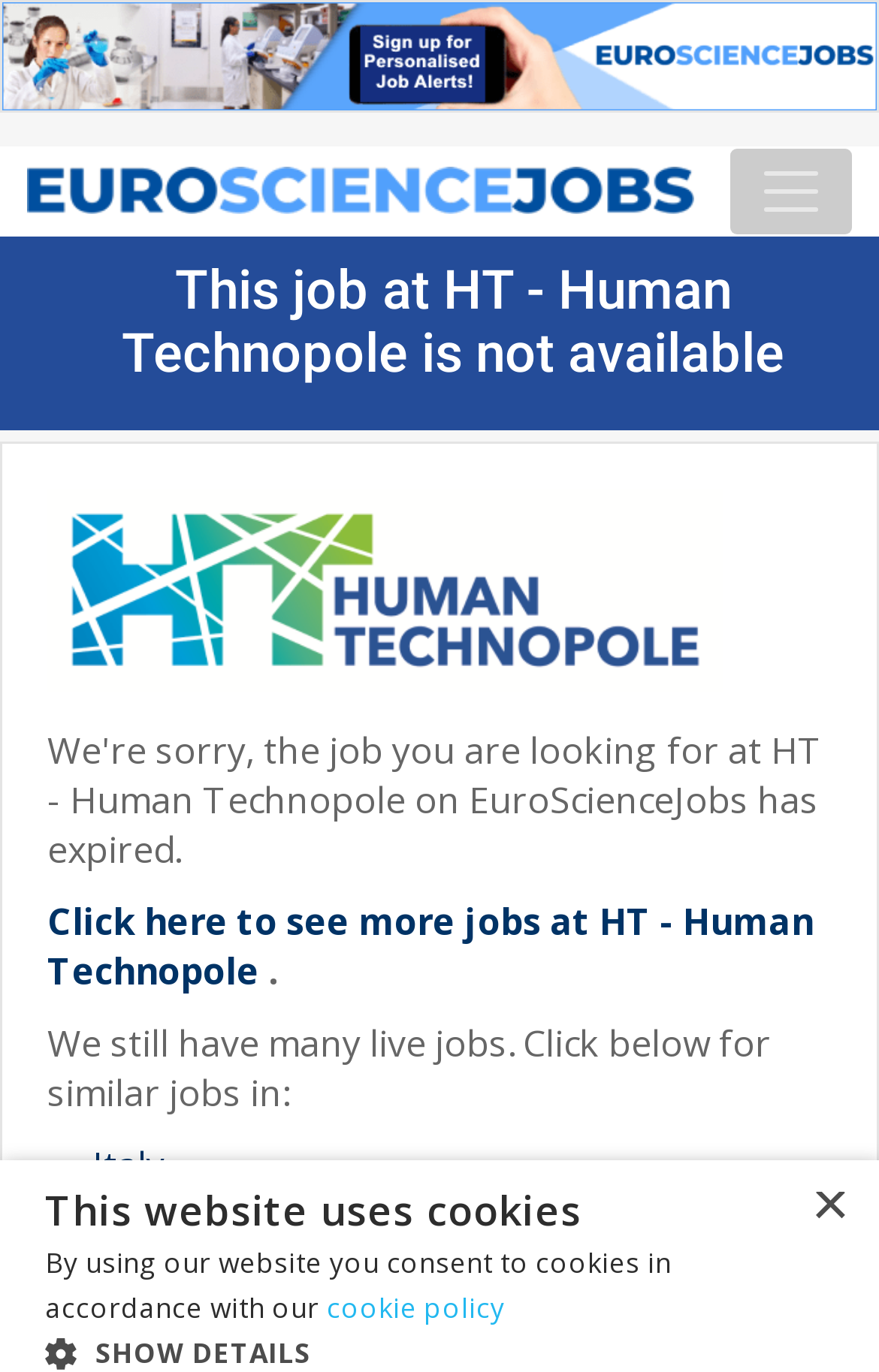Carefully observe the image and respond to the question with a detailed answer:
What is the name of the research centre?

I found the answer by looking at the title of the webpage, which is 'Postdoc - Soskic Lab Genomics Research Centre (Grant Open Targets) - HT - Human Technopole, Milan'. The research centre's name is 'Soskic Lab Genomics Research Centre'.